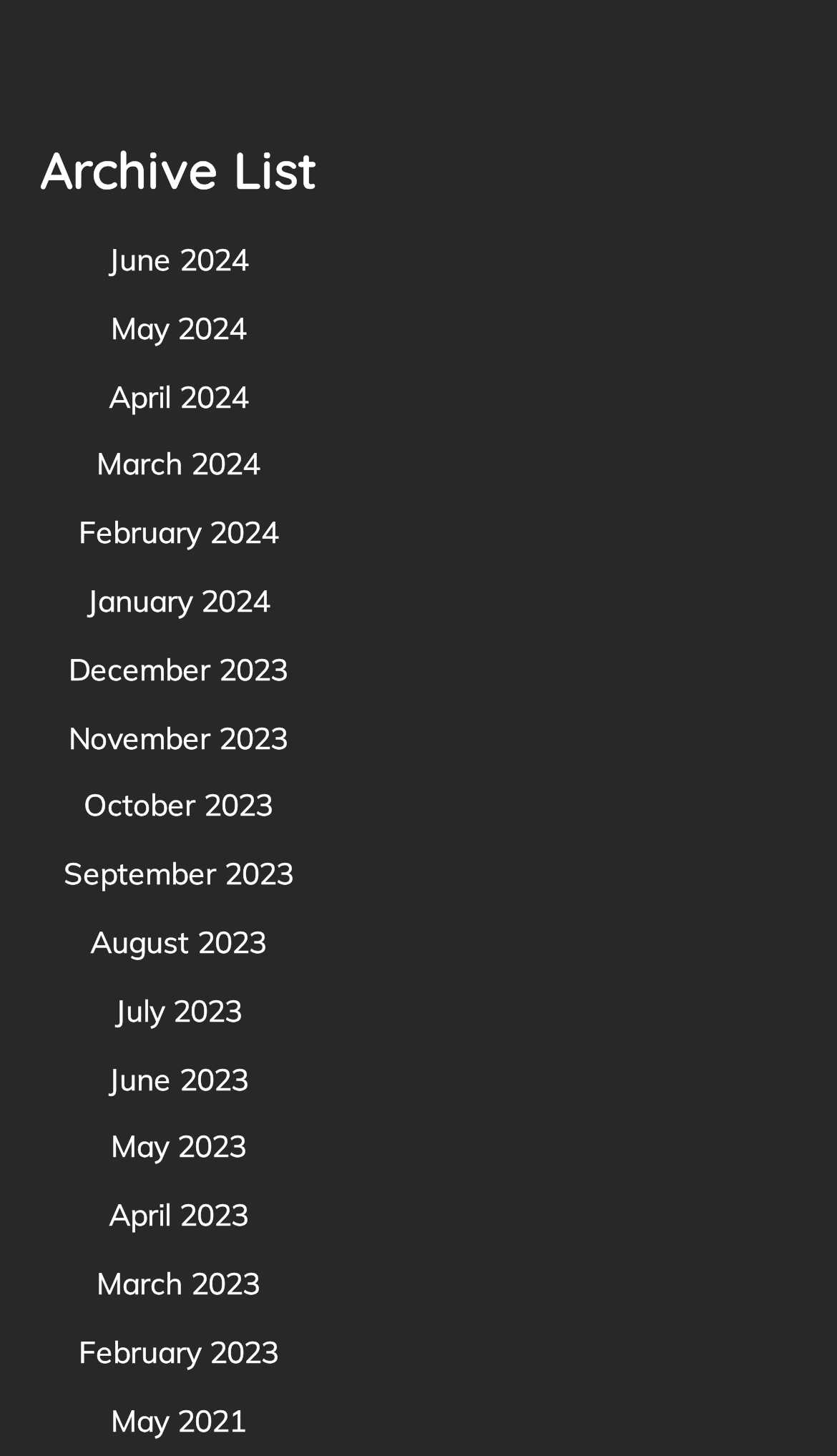From the given element description: "February 2023", find the bounding box for the UI element. Provide the coordinates as four float numbers between 0 and 1, in the order [left, top, right, bottom].

[0.094, 0.915, 0.332, 0.942]